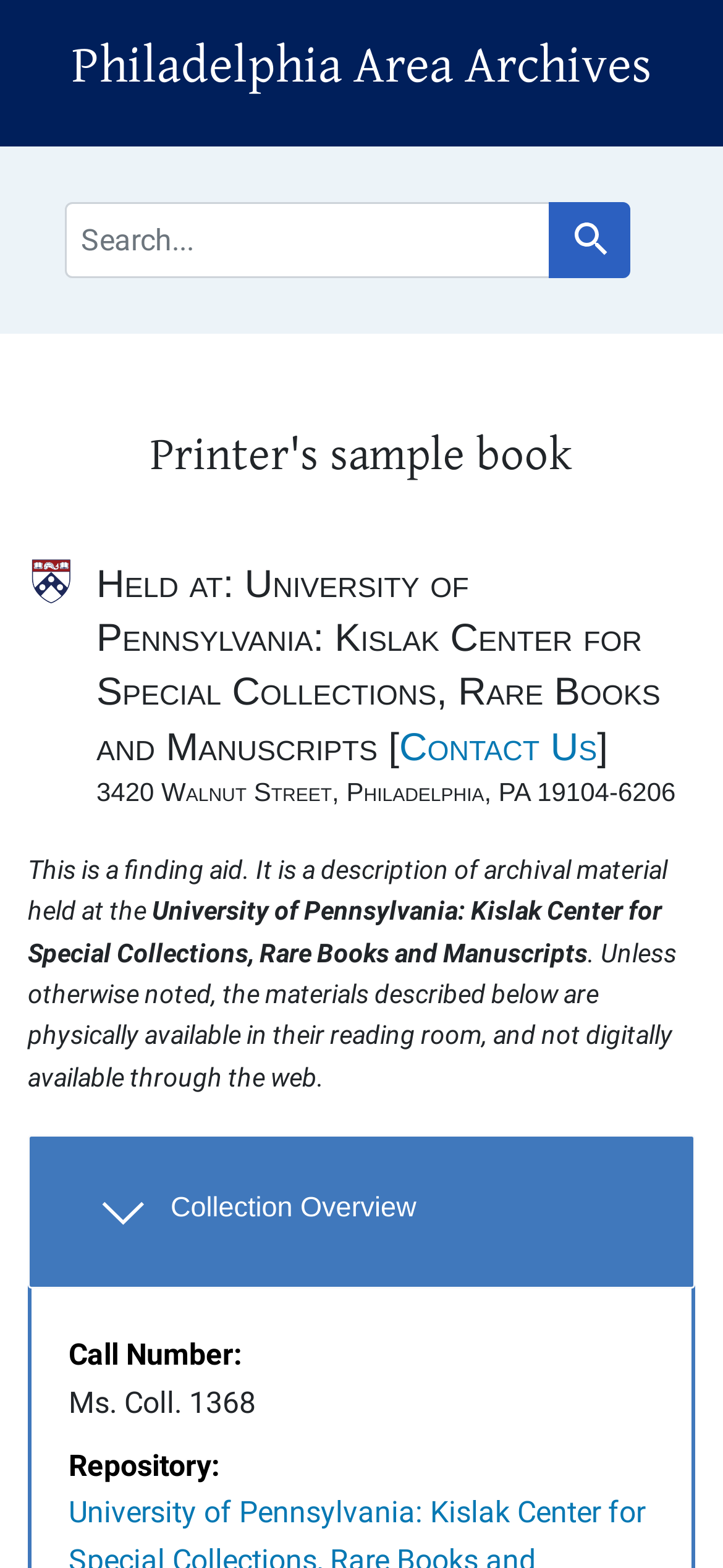Bounding box coordinates are specified in the format (top-left x, top-left y, bottom-right x, bottom-right y). All values are floating point numbers bounded between 0 and 1. Please provide the bounding box coordinate of the region this sentence describes: Skip to main content

[0.026, 0.006, 0.213, 0.018]